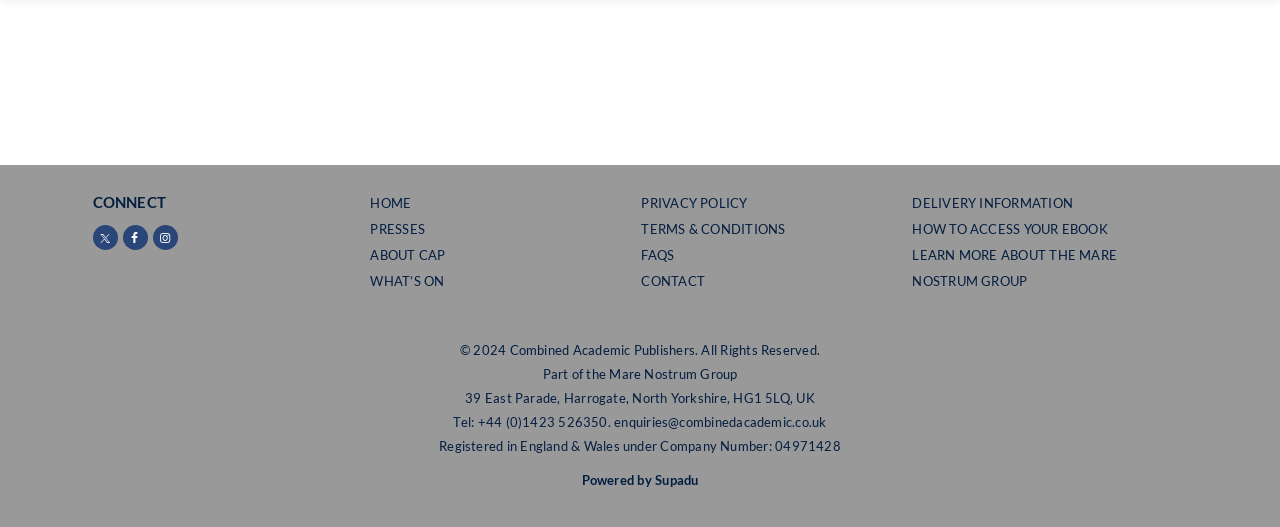Answer the following in one word or a short phrase: 
How many links are there in the top navigation bar?

8